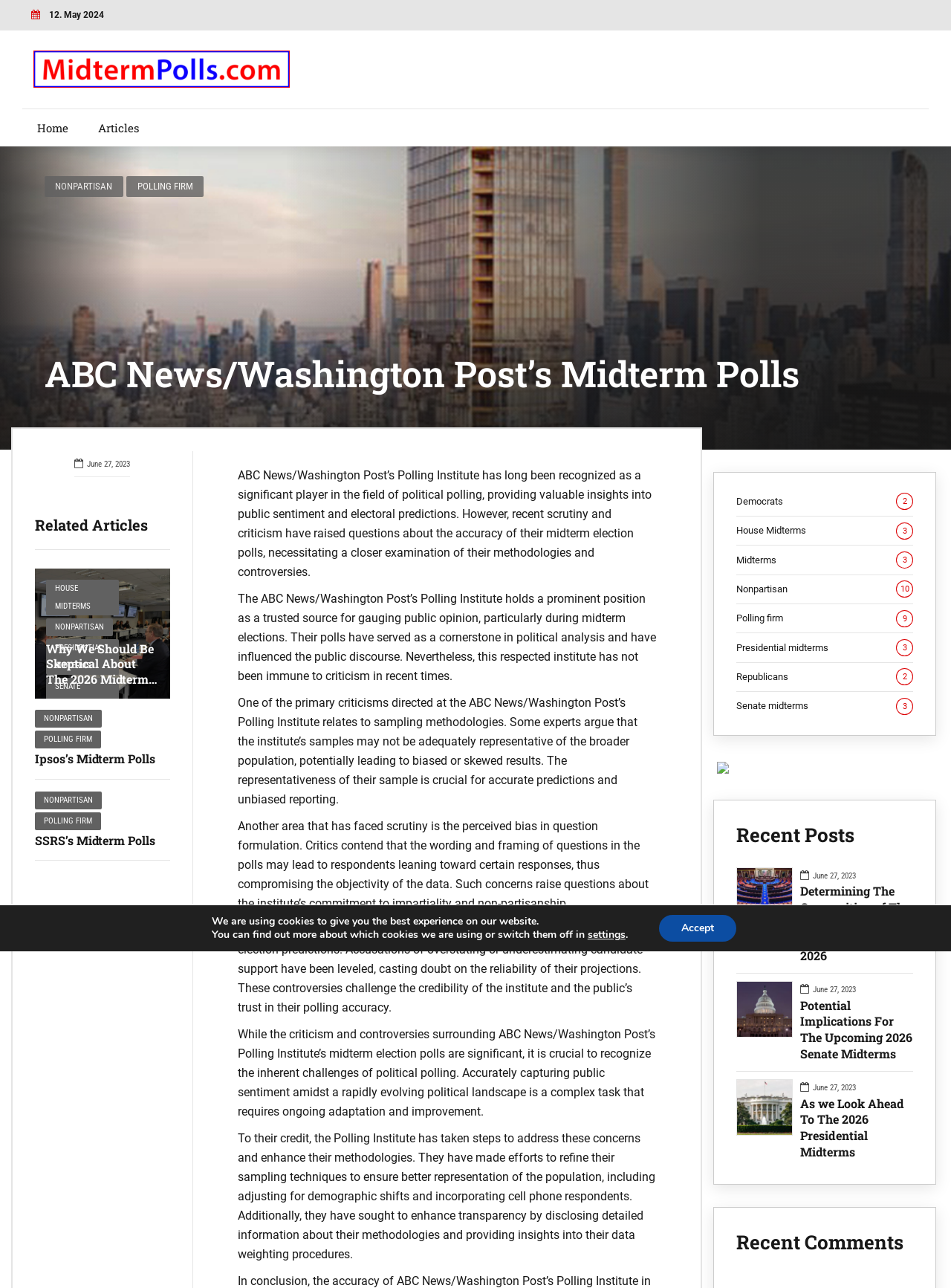Determine the bounding box coordinates for the clickable element to execute this instruction: "Open the search function". Provide the coordinates as four float numbers between 0 and 1, i.e., [left, top, right, bottom].

None